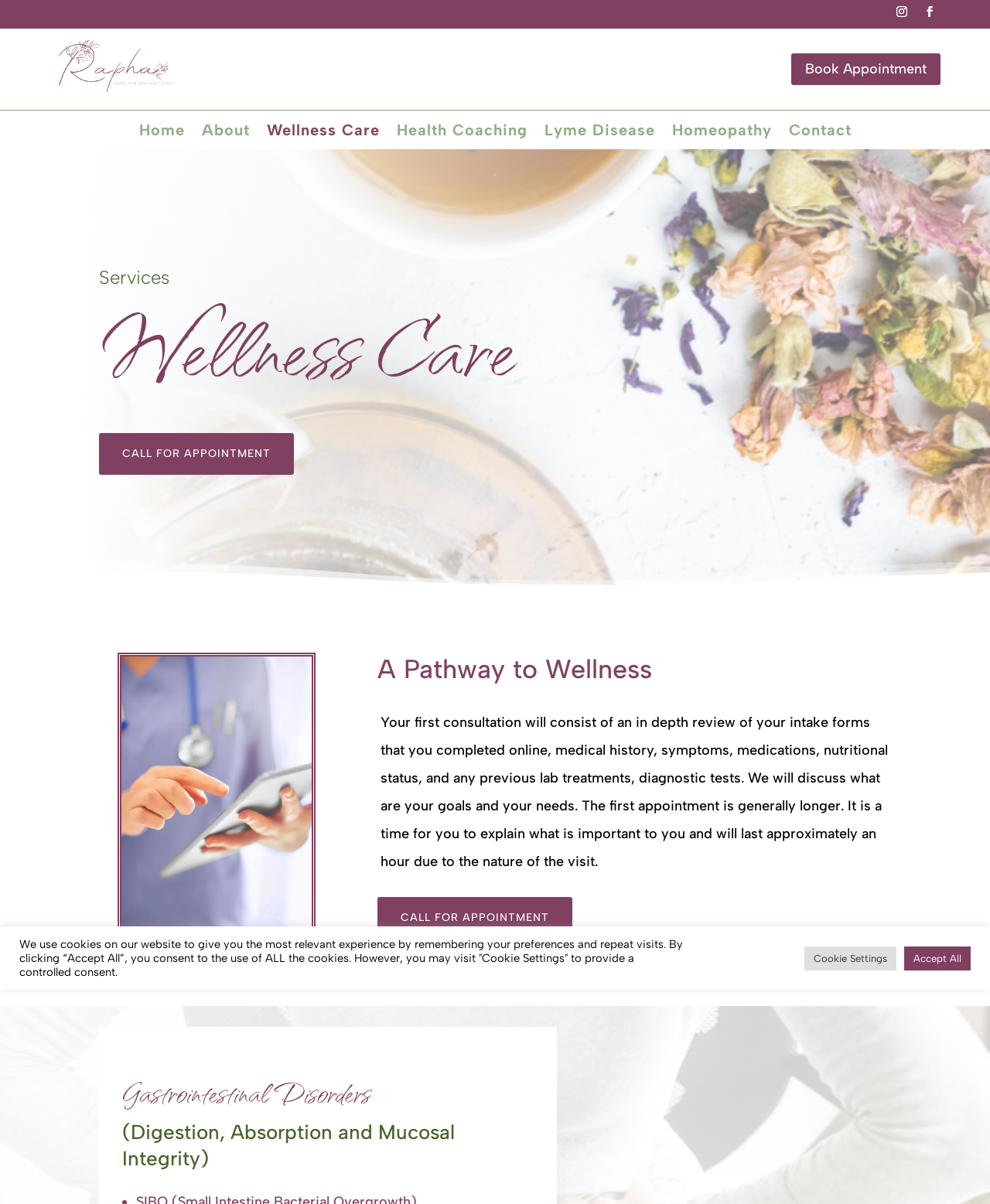Find the bounding box coordinates of the element I should click to carry out the following instruction: "Click the CALL FOR APPOINTMENT link".

[0.381, 0.745, 0.578, 0.78]